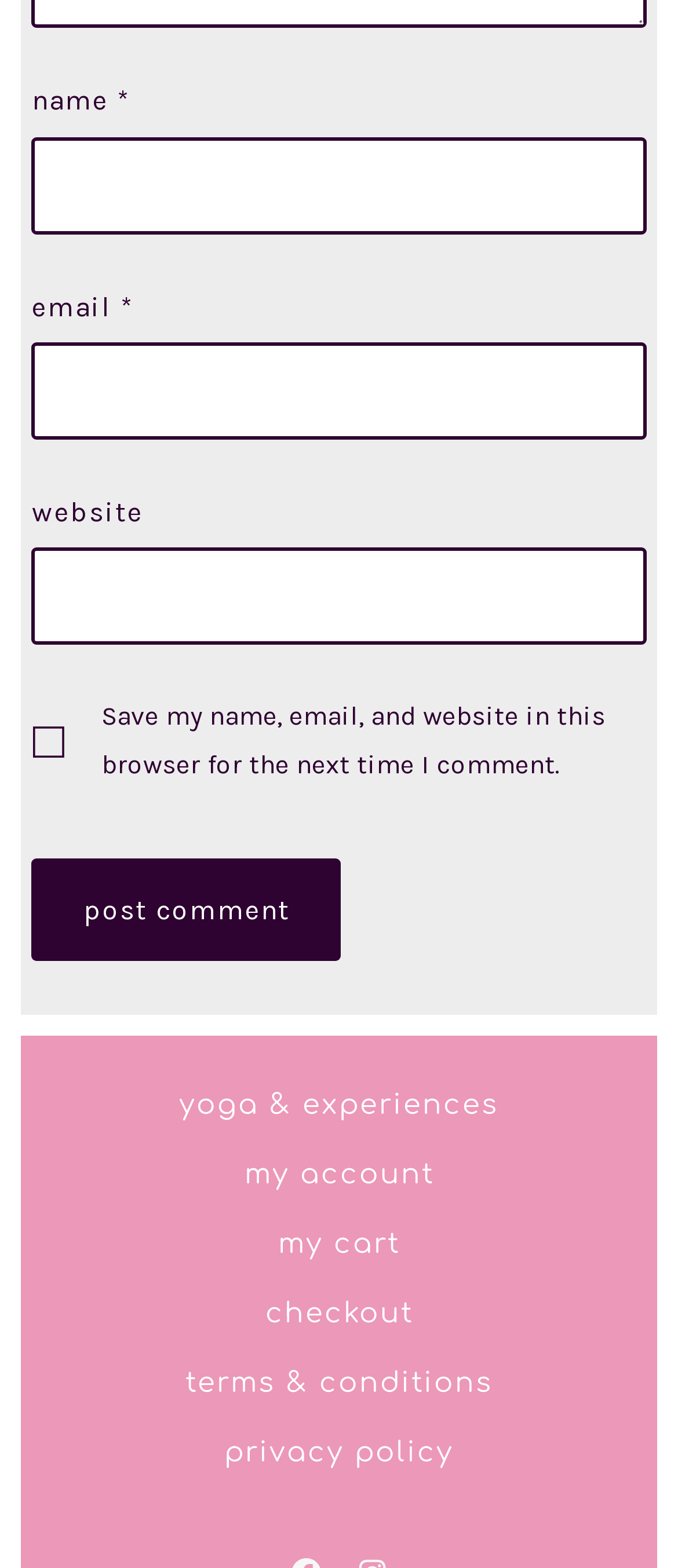Locate the bounding box coordinates of the area where you should click to accomplish the instruction: "input email".

[0.047, 0.218, 0.953, 0.28]